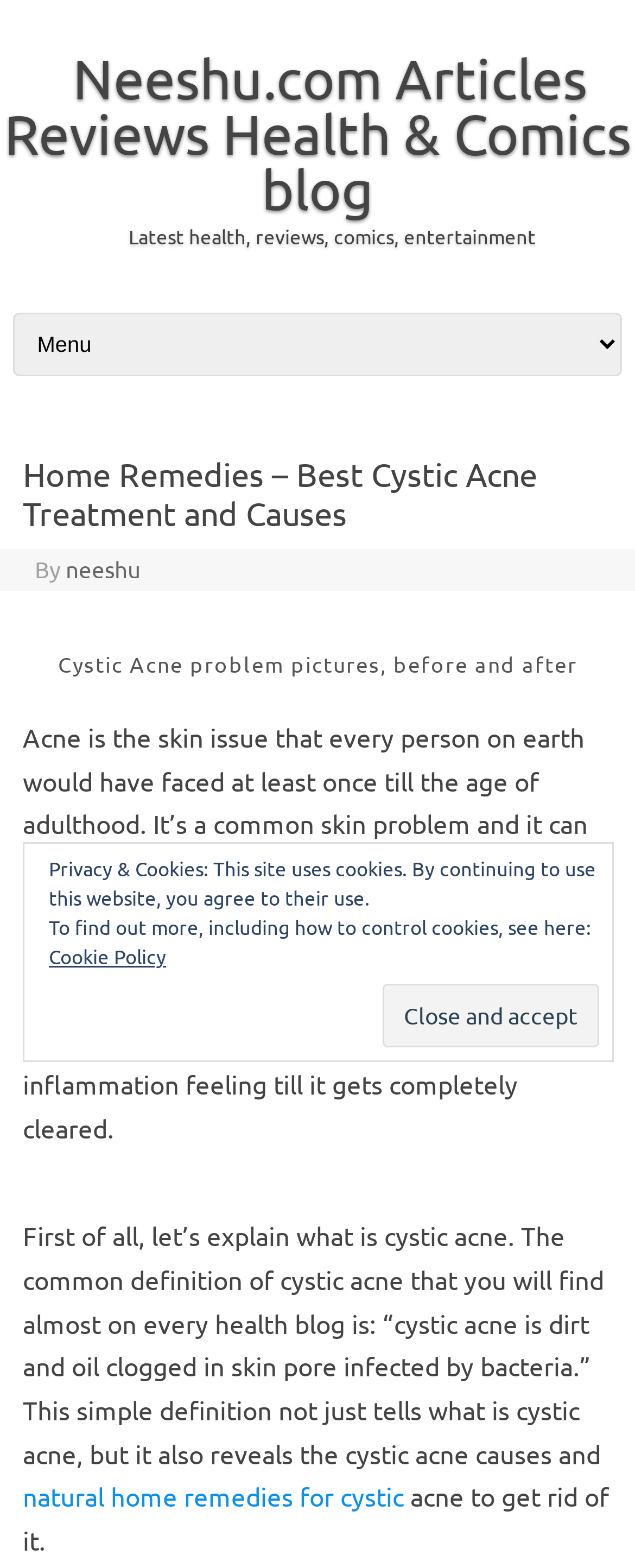Determine the main text heading of the webpage and provide its content.

Home Remedies – Best Cystic Acne Treatment and Causes